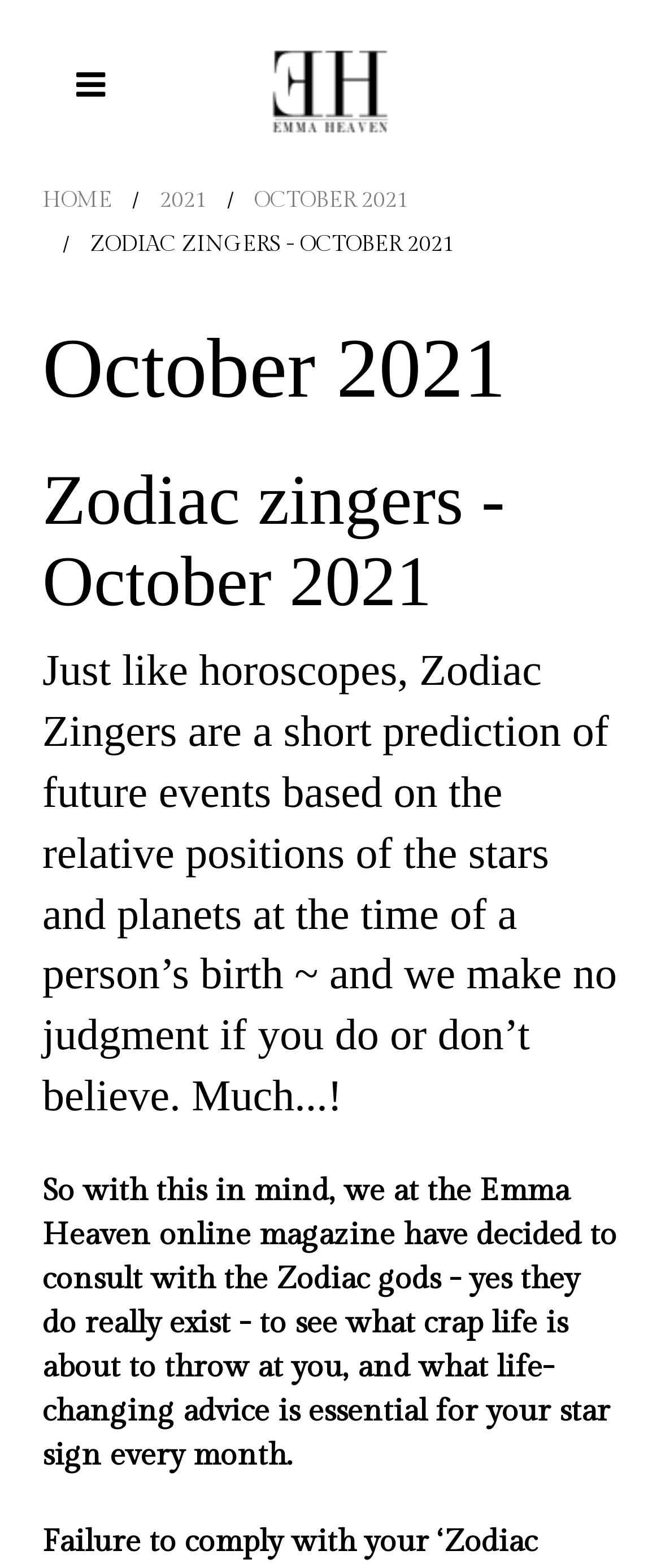Find the bounding box of the element with the following description: "Contact Us". The coordinates must be four float numbers between 0 and 1, formatted as [left, top, right, bottom].

None